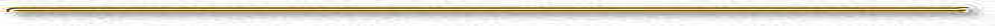Write a descriptive caption for the image, covering all notable aspects.

The image features a visually striking golden separator line, elegantly designed to enhance the aesthetic appeal of the overall layout. This decorative element stretches horizontally across the screen, creating a refined barrier between sections of text or images. The gold finish adds a touch of sophistication, reflecting a high-end style that aligns with the luxury branding of the associated content. The simplicity of the line serves to draw the viewer's attention, subtly guiding them through the information presented while maintaining an air of elegance and professionalism.